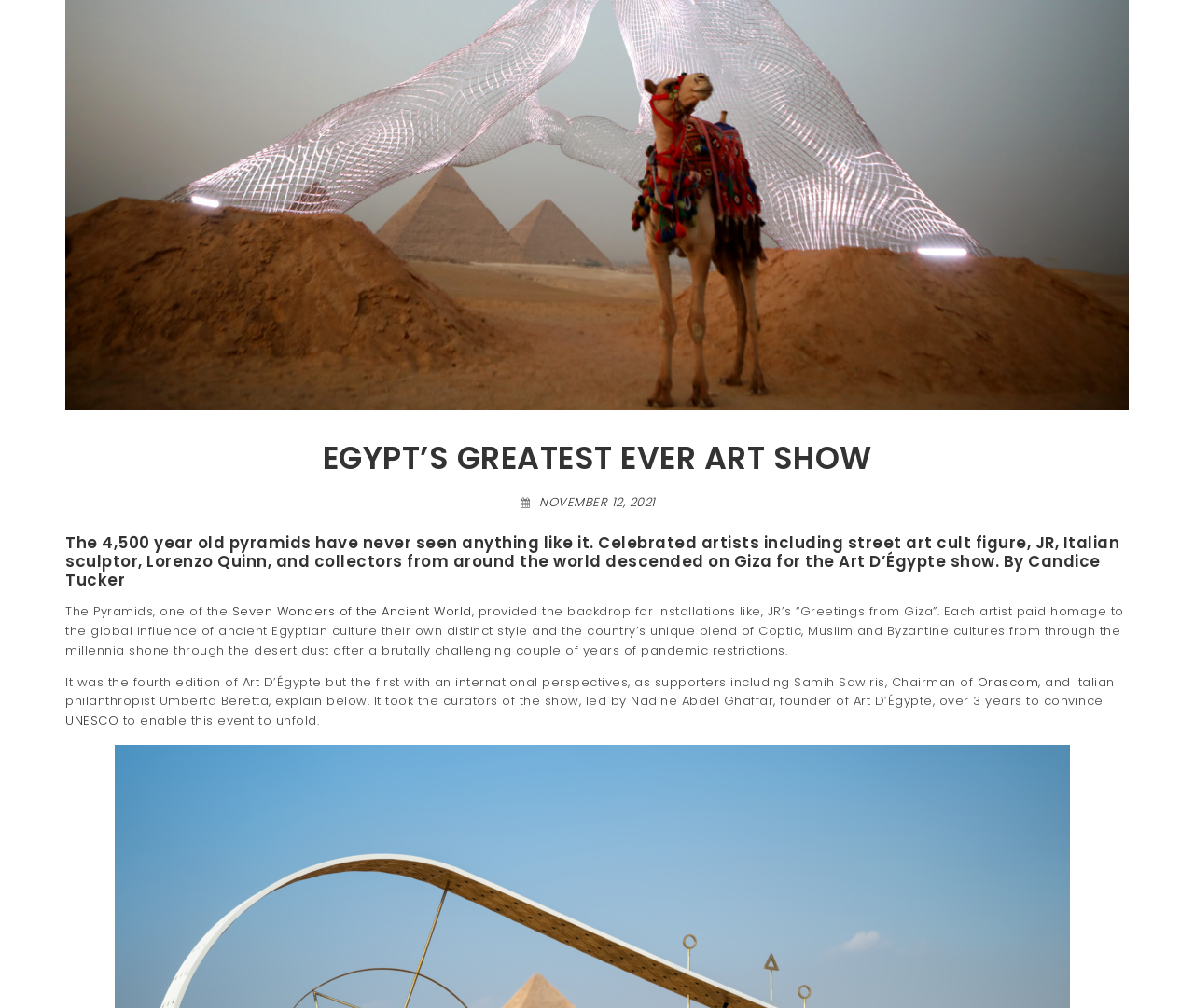Determine the bounding box coordinates in the format (top-left x, top-left y, bottom-right x, bottom-right y). Ensure all values are floating point numbers between 0 and 1. Identify the bounding box of the UI element described by: November 12, 2021

[0.452, 0.489, 0.549, 0.507]